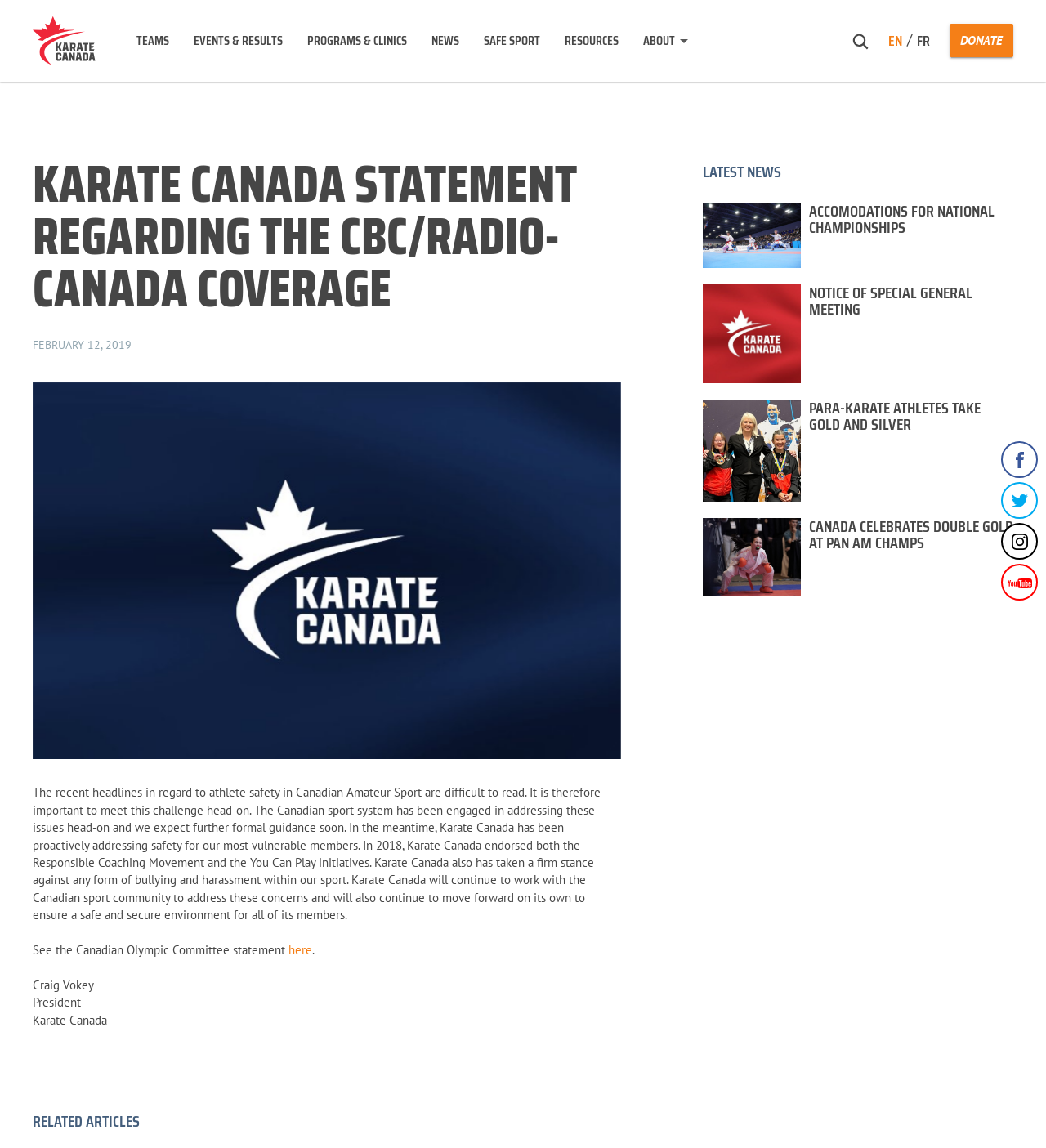Identify and provide the bounding box for the element described by: "Notice of Special General Meeting".

[0.773, 0.244, 0.93, 0.281]